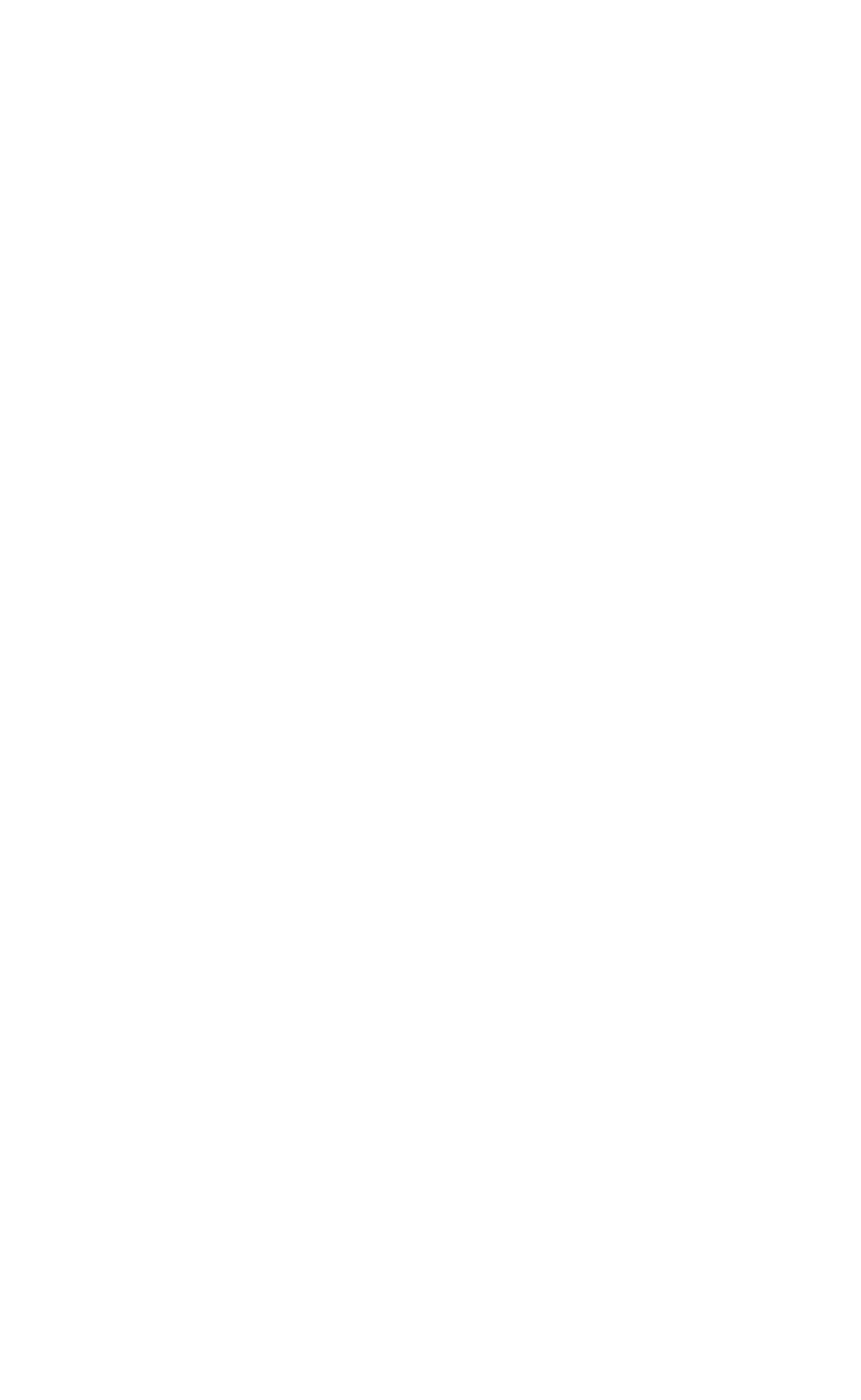Locate the bounding box of the UI element described in the following text: "Dealer Locator".

[0.051, 0.619, 0.372, 0.657]